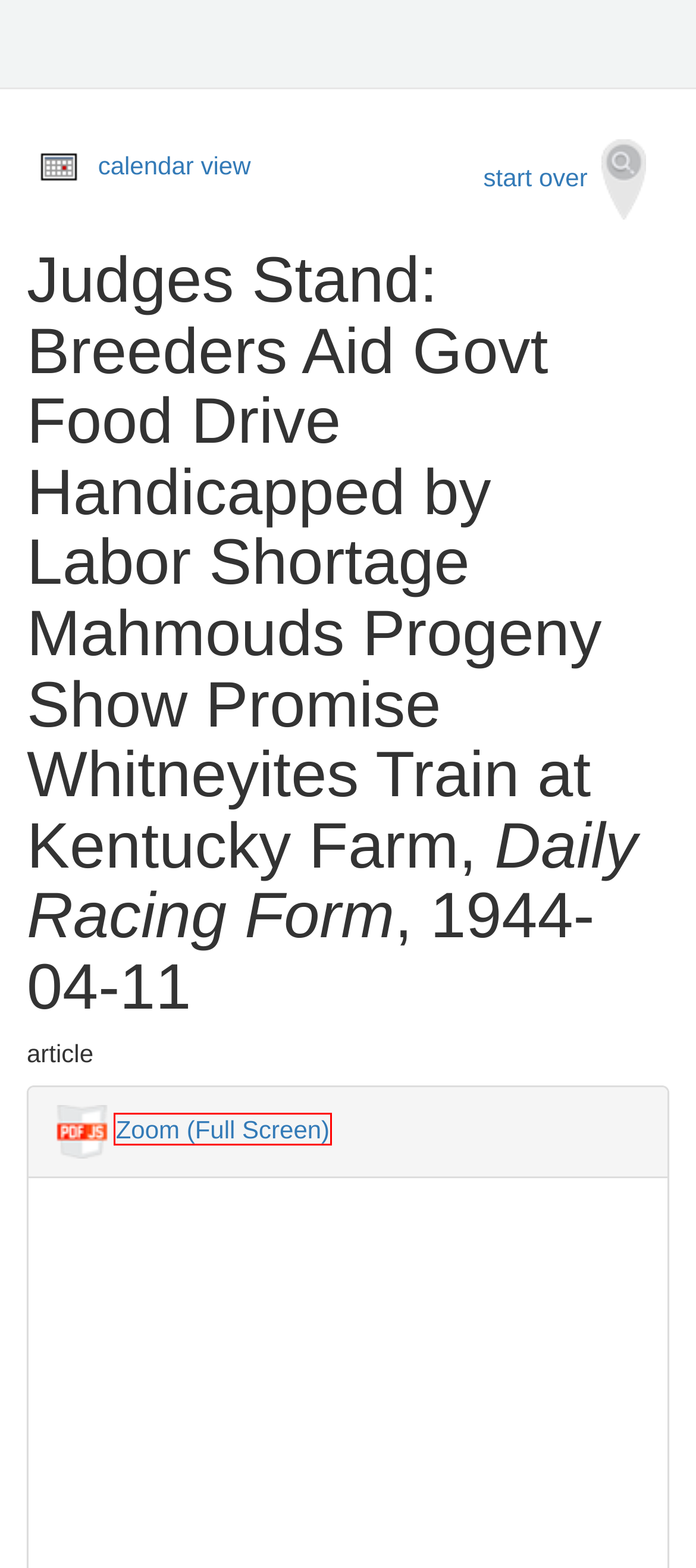You have a screenshot of a webpage with an element surrounded by a red bounding box. Choose the webpage description that best describes the new page after clicking the element inside the red bounding box. Here are the candidates:
A. ViewerJS
B. Page [7], Daily Racing Form, 1944-04-11
C. Daily Racing Form Calendar
D. Sulley Jamaica Arrival, Daily Racing Form, 1944-04-11
E. Daily Racing Form Archive
F. Alphabetical Index to Entries, Daily Racing Form, 1944-04-11
G. Earns Easy Purse of ,800, Daily Racing Form, 1944-04-11
H. New York Notes, Daily Racing Form, 1944-04-11

A